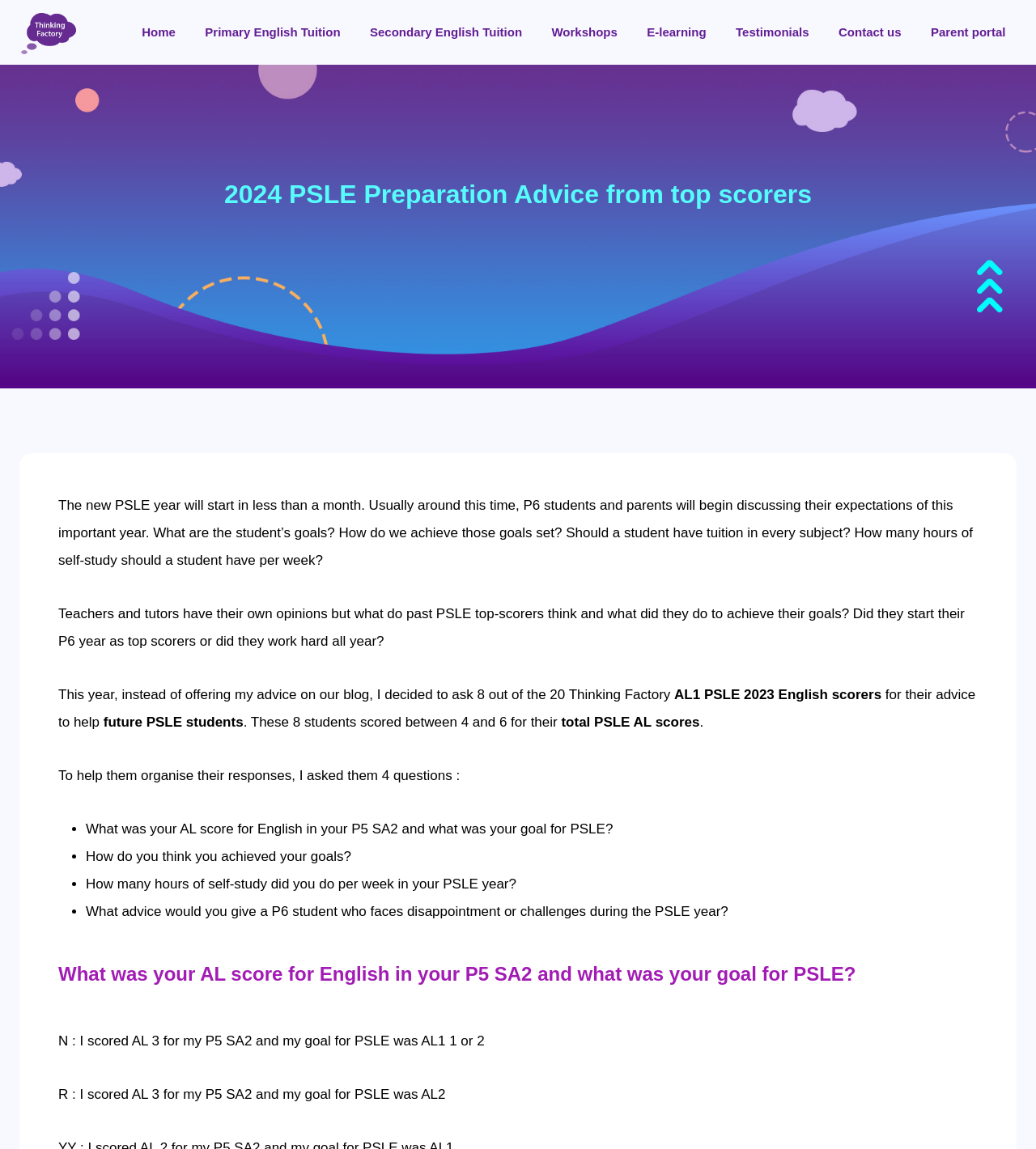Identify the bounding box coordinates of the clickable region required to complete the instruction: "Click on the 'Home' link". The coordinates should be given as four float numbers within the range of 0 and 1, i.e., [left, top, right, bottom].

[0.126, 0.011, 0.18, 0.045]